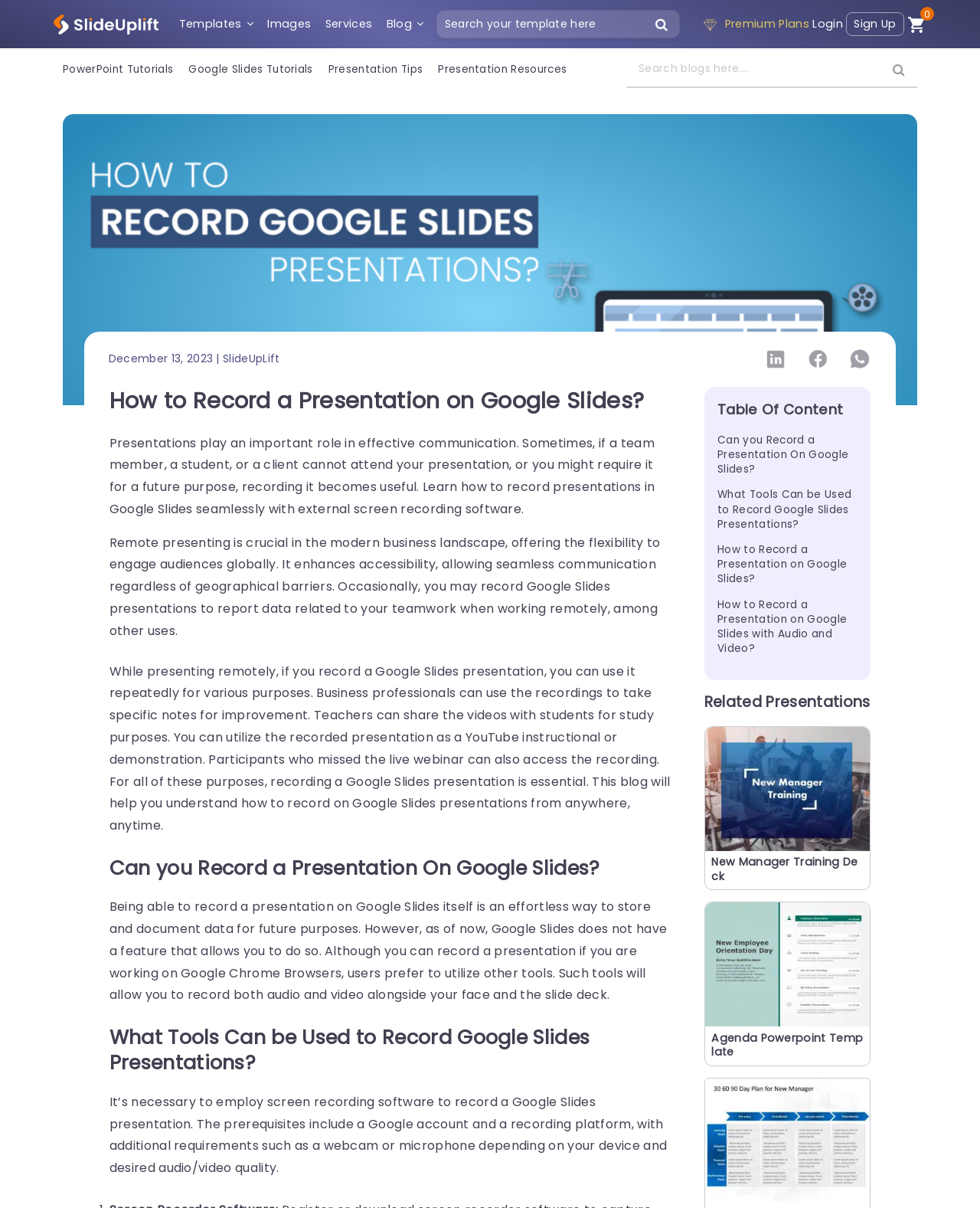What is the purpose of recording a Google Slides presentation?
Use the image to answer the question with a single word or phrase.

For future purposes